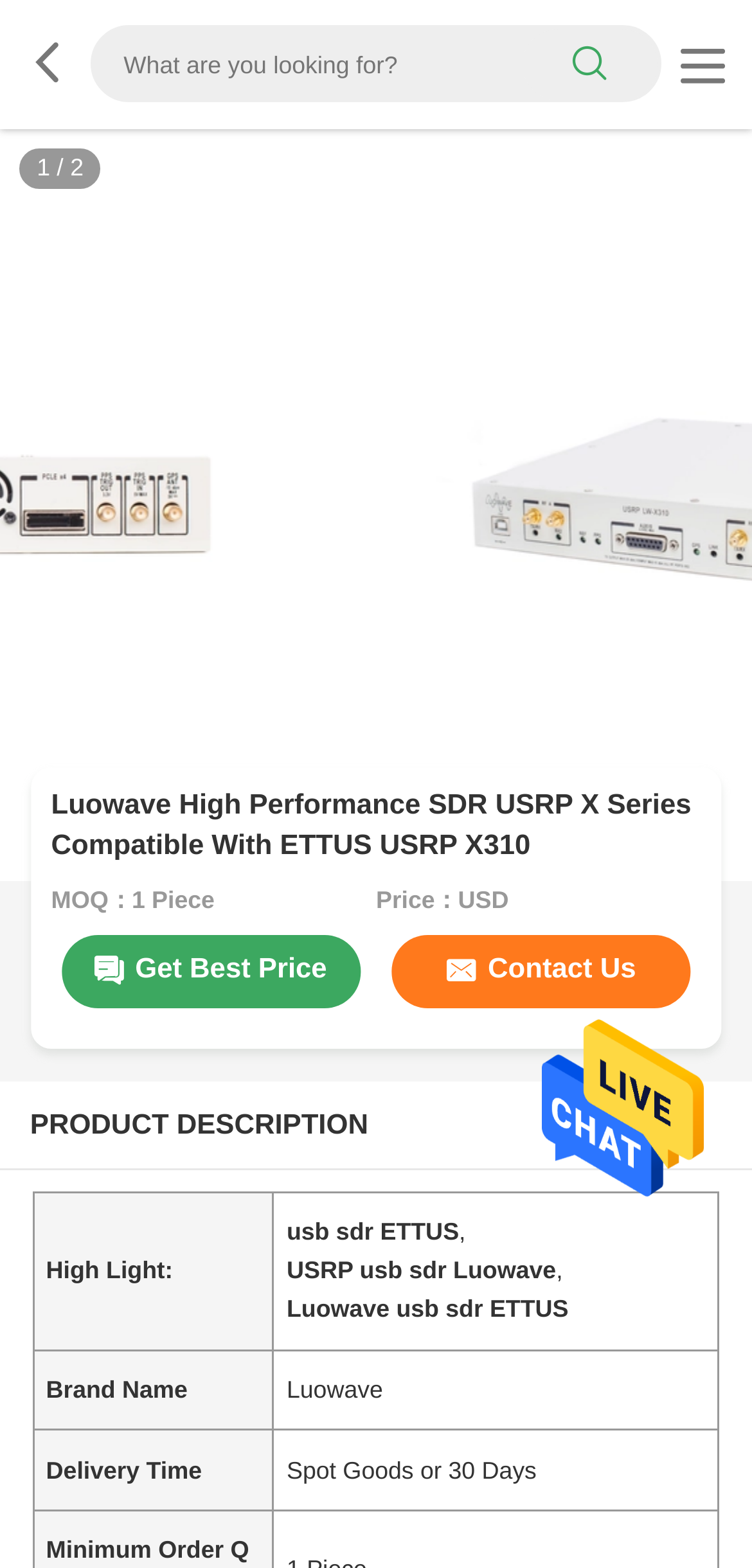Given the description: "Contact Us", determine the bounding box coordinates of the UI element. The coordinates should be formatted as four float numbers between 0 and 1, [left, top, right, bottom].

[0.521, 0.597, 0.919, 0.643]